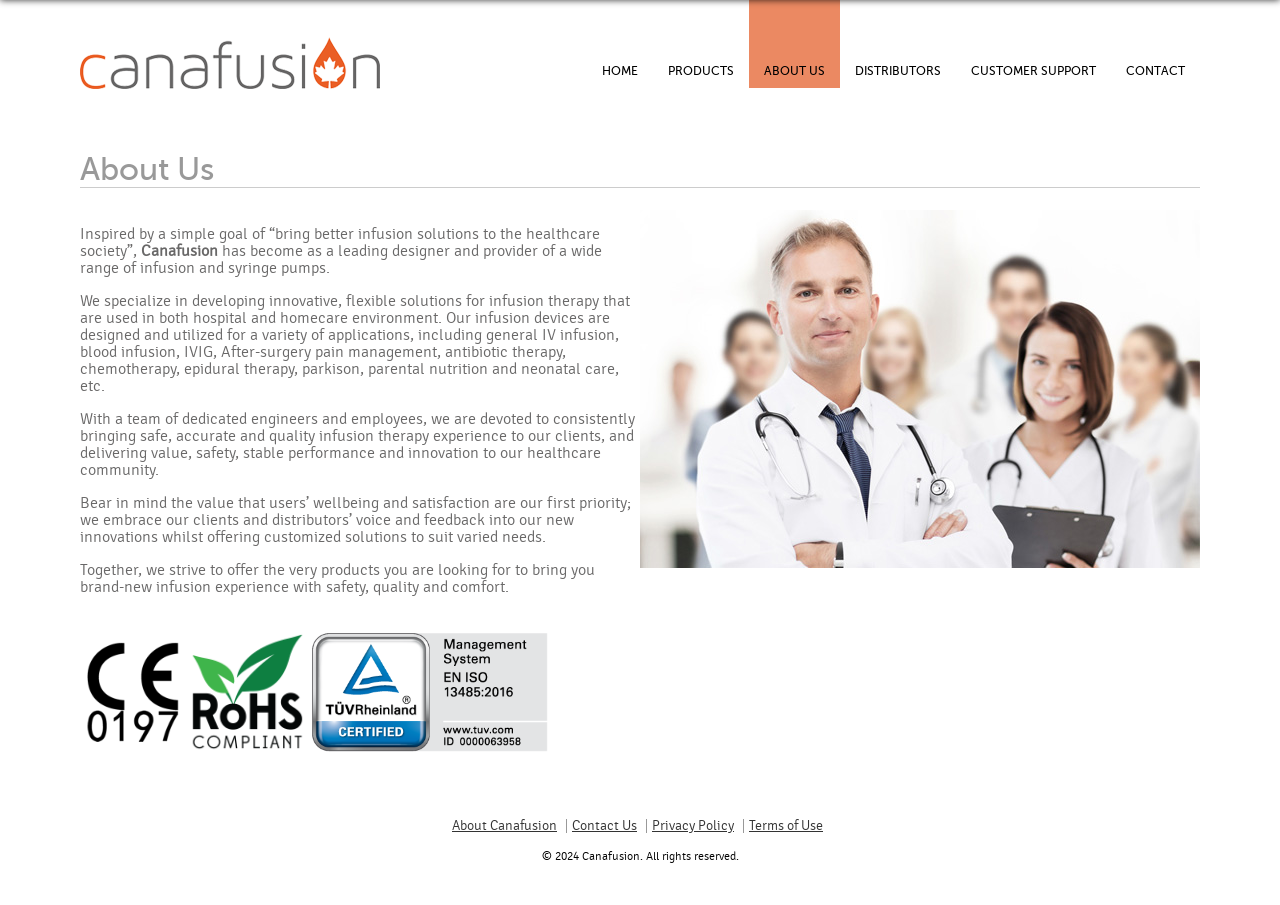Please give a concise answer to this question using a single word or phrase: 
What is the company's priority?

Users' wellbeing and satisfaction